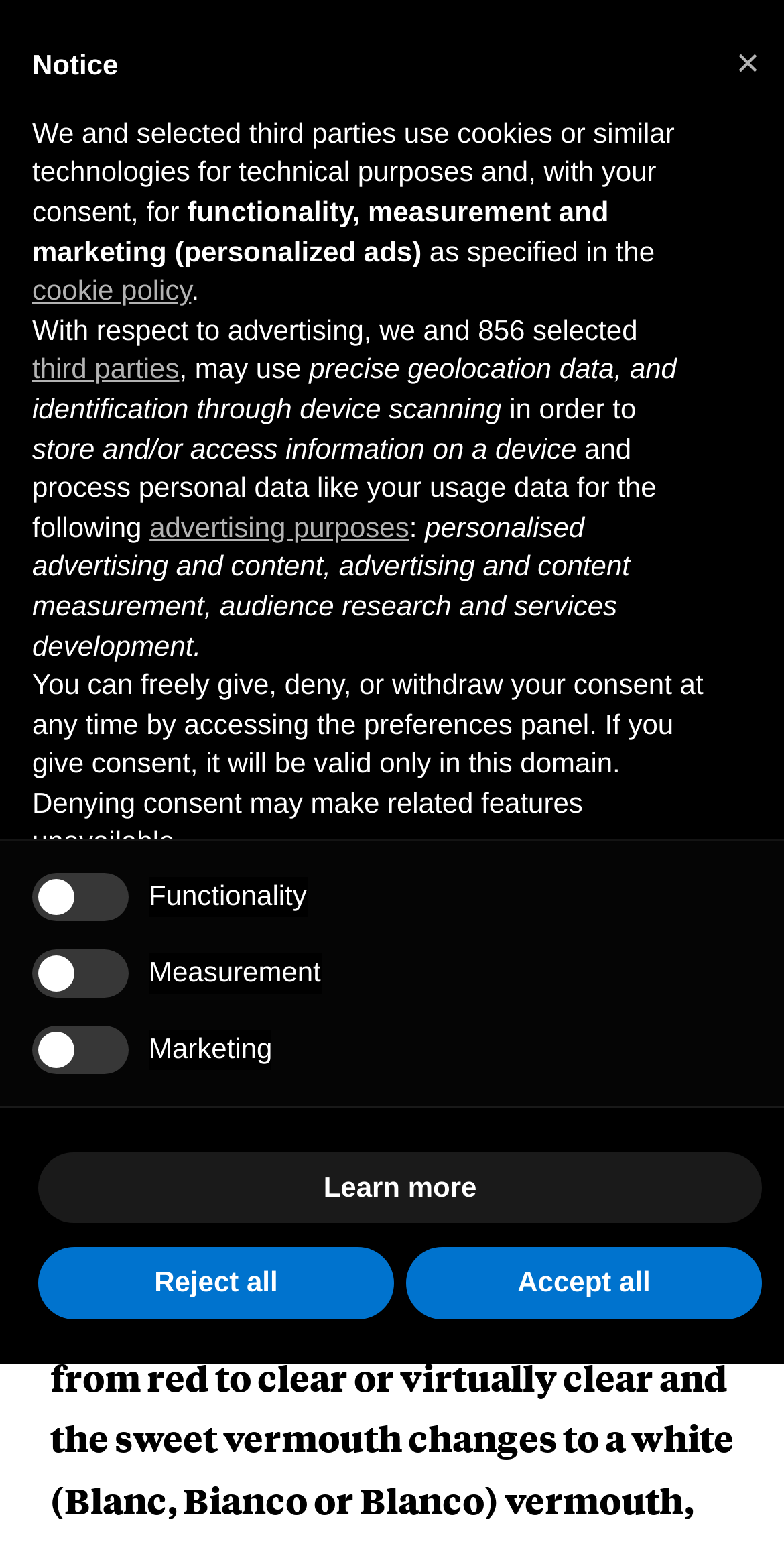How many links are in the navigation menu?
Based on the screenshot, respond with a single word or phrase.

4